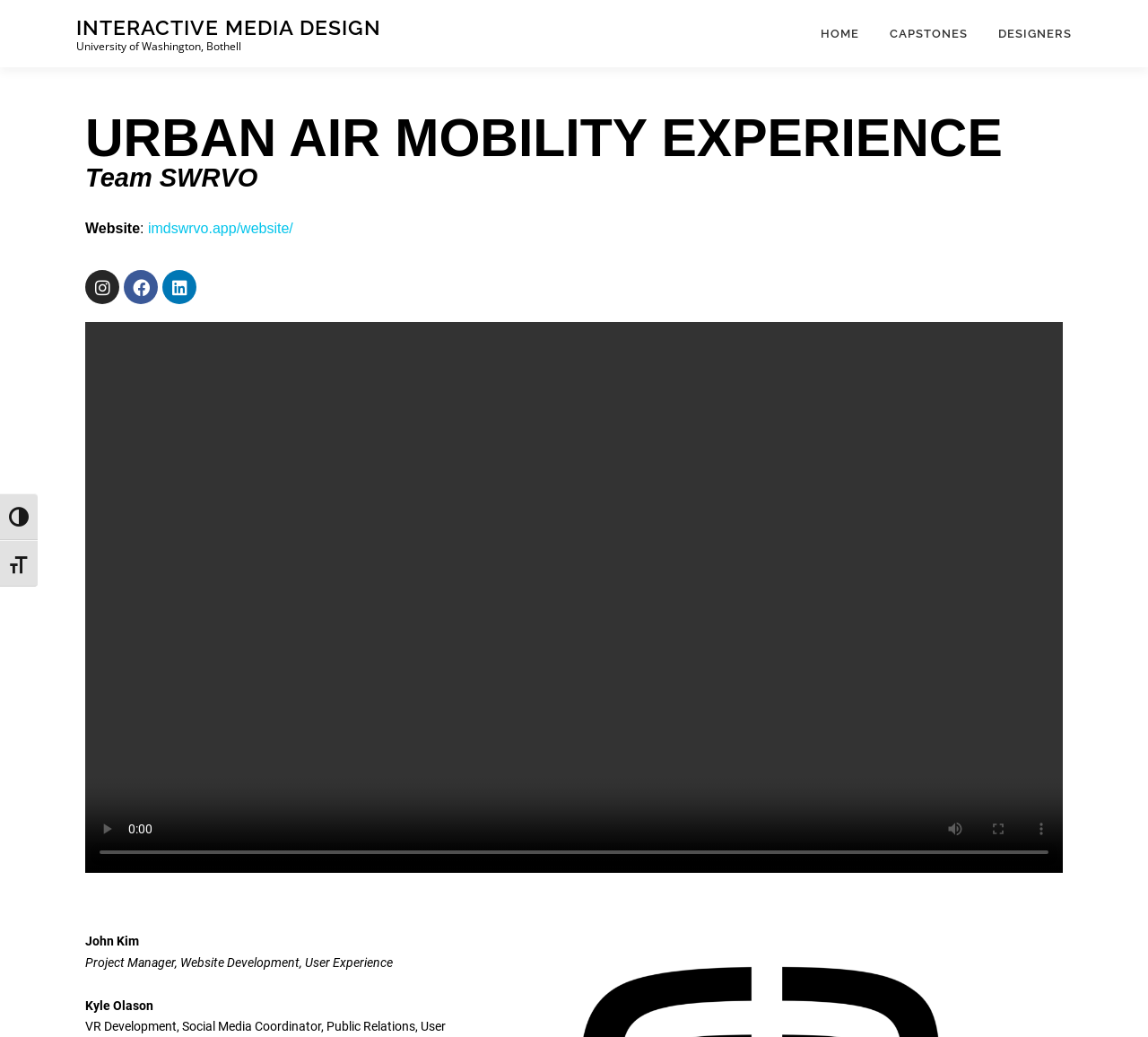Give a one-word or short phrase answer to the question: 
What is the website URL?

imdswrvo.app/website/